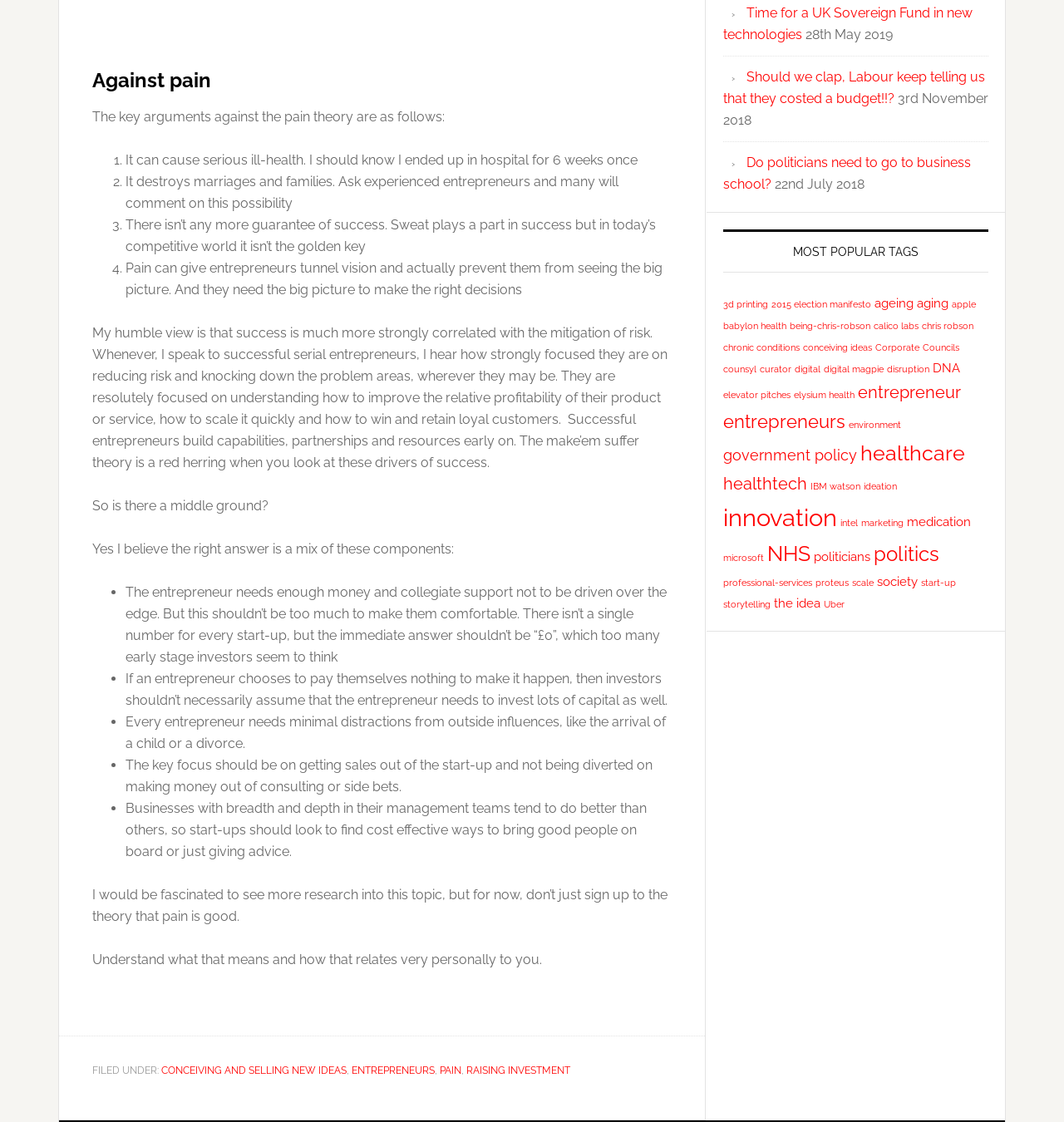Show the bounding box coordinates of the element that should be clicked to complete the task: "Click on the link 'ENTREPRENEURS'".

[0.33, 0.949, 0.409, 0.959]